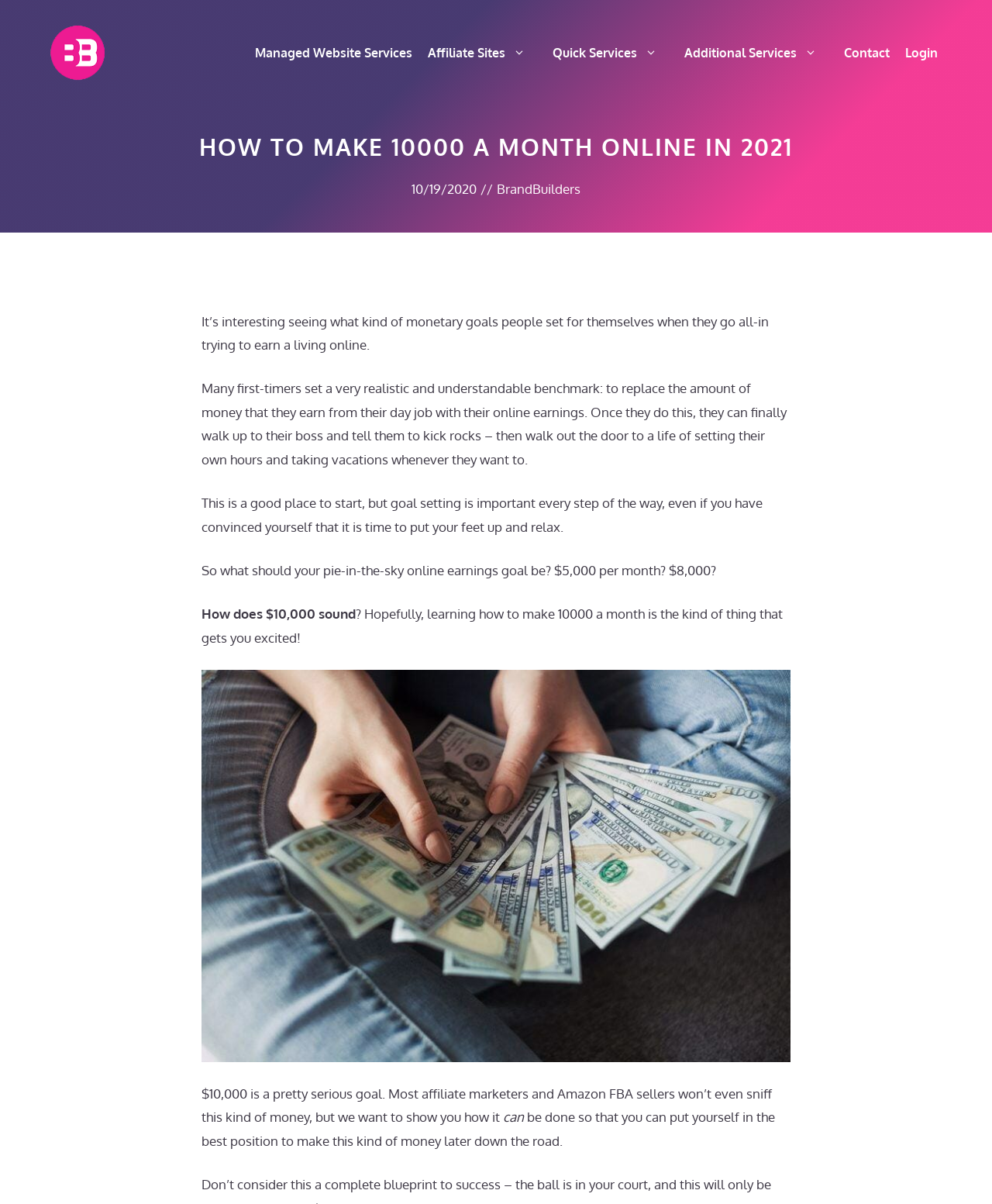Answer in one word or a short phrase: 
What is the date mentioned in the article?

10/19/2020